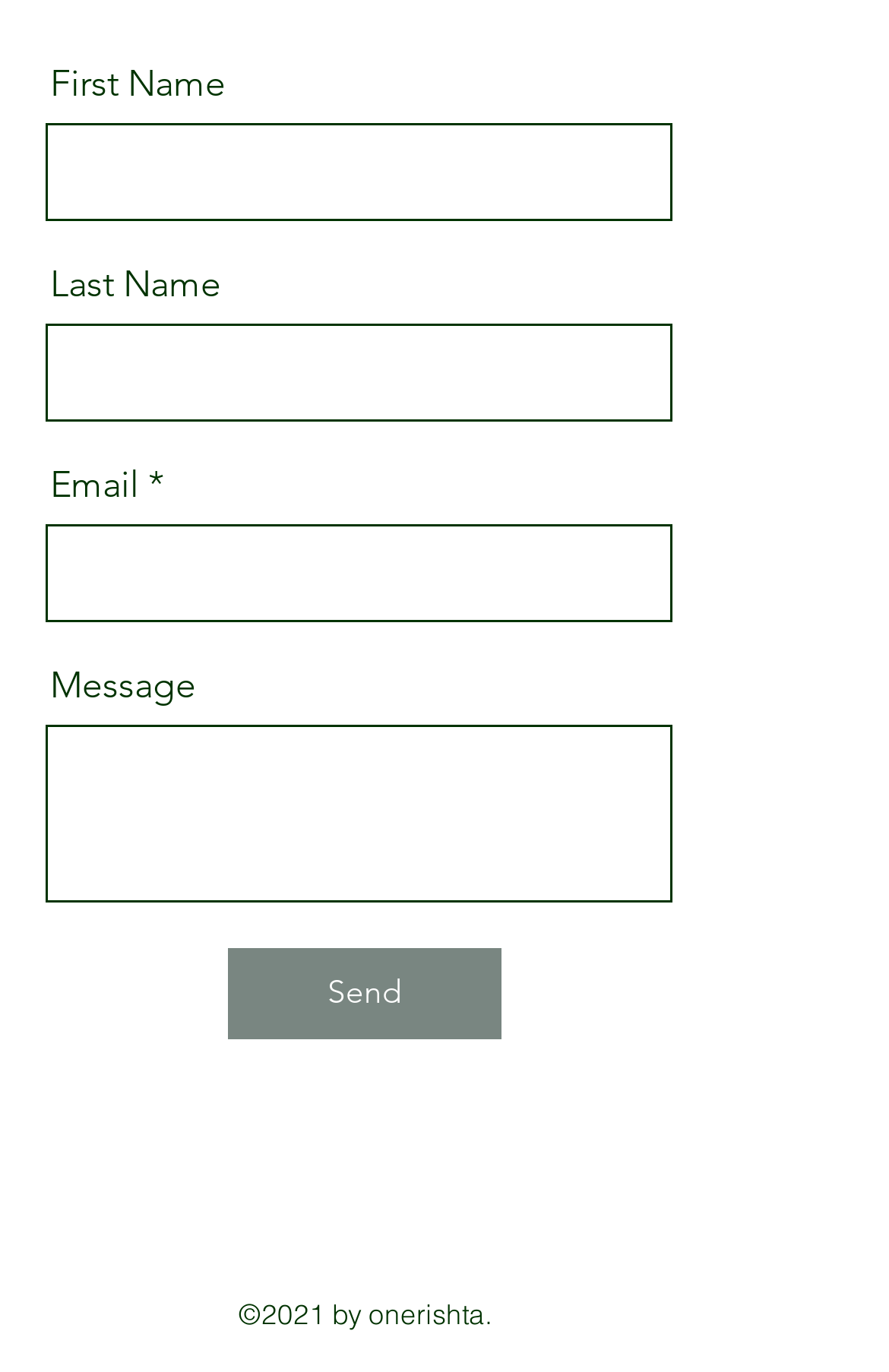Find the bounding box of the web element that fits this description: "Send".

[0.256, 0.691, 0.564, 0.757]